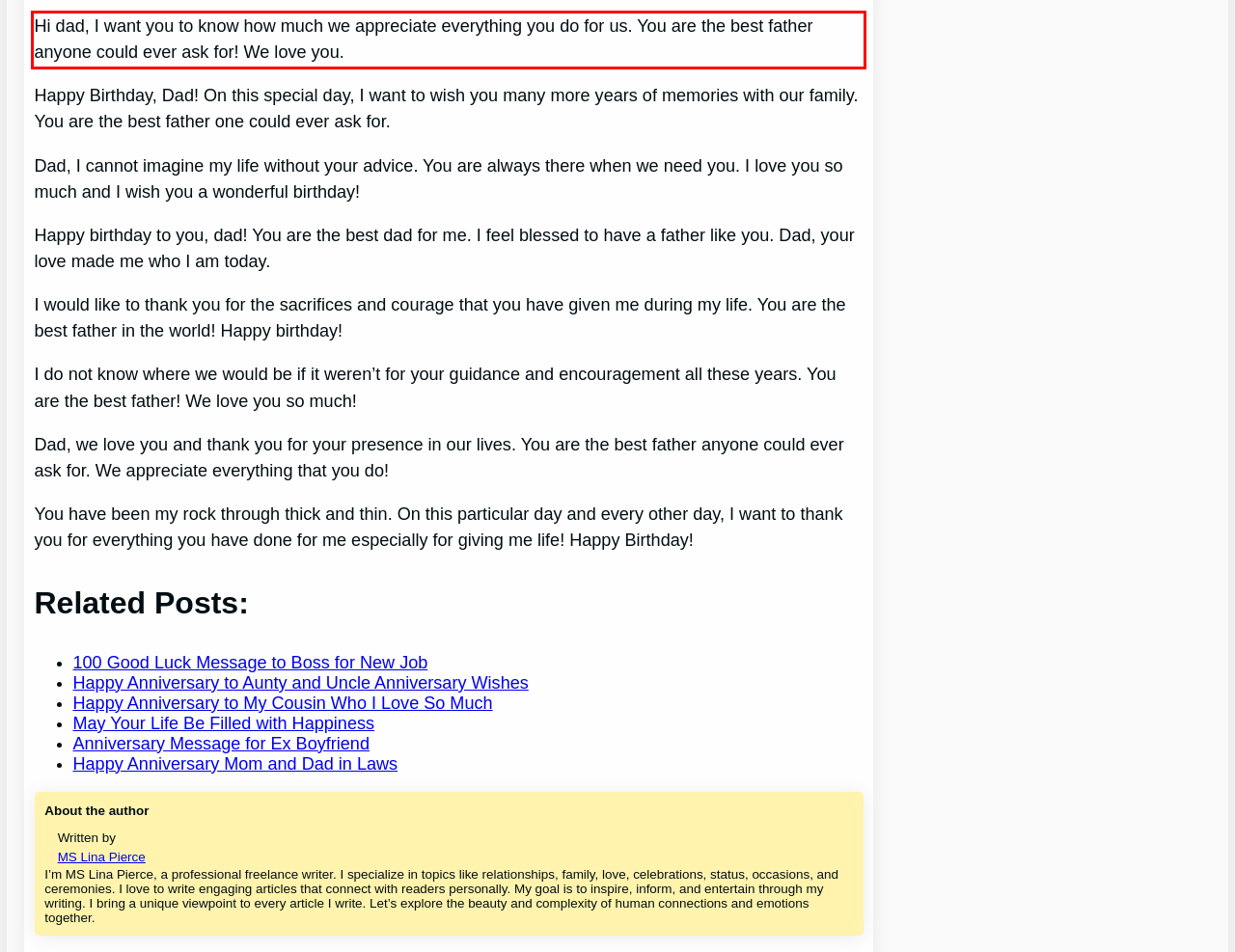Analyze the screenshot of a webpage where a red rectangle is bounding a UI element. Extract and generate the text content within this red bounding box.

Hi dad, I want you to know how much we appreciate everything you do for us. You are the best father anyone could ever ask for! We love you.